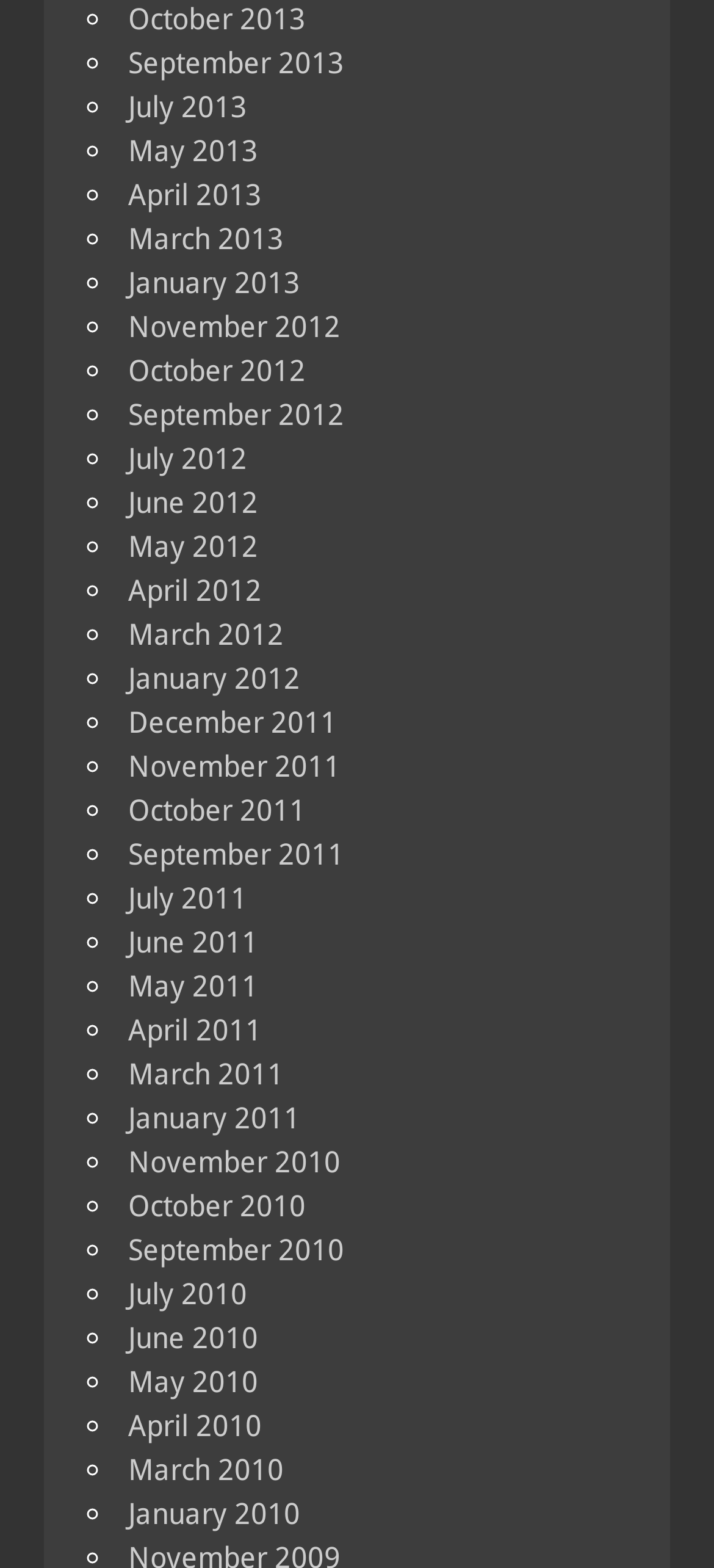Please identify the coordinates of the bounding box that should be clicked to fulfill this instruction: "View September 2012".

[0.179, 0.253, 0.482, 0.276]